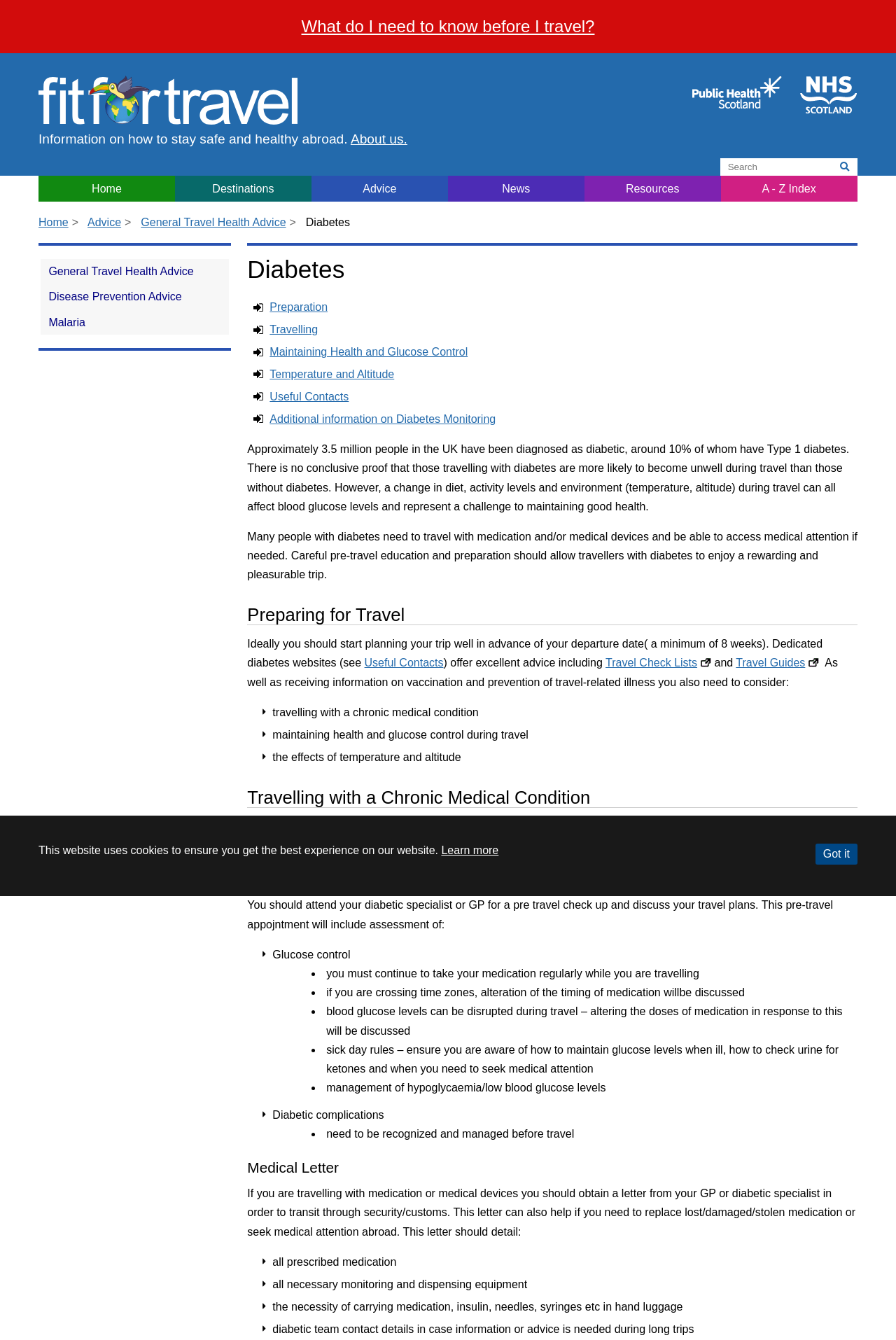Provide a single word or phrase to answer the given question: 
What should people with diabetes do before travelling?

Plan well in advance